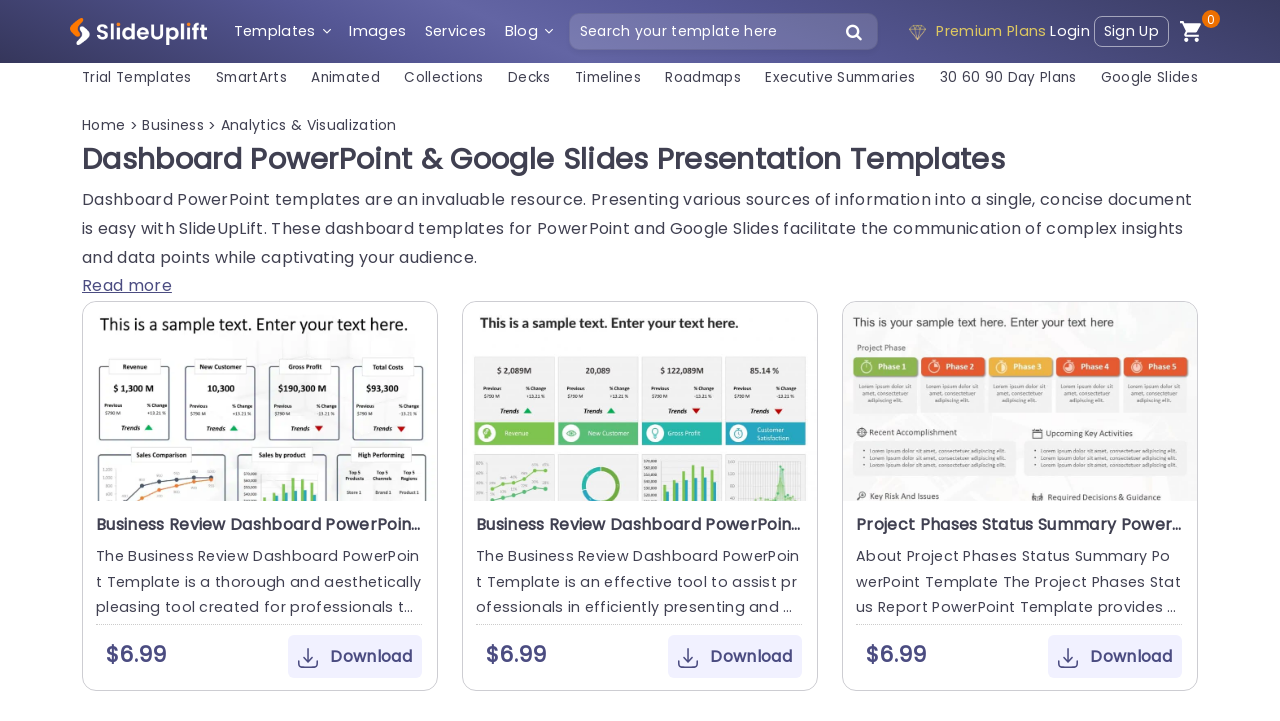What is the price of the Business Review Dashboard PowerPoint Template 3?
Utilize the image to construct a detailed and well-explained answer.

On the webpage, I found the Business Review Dashboard PowerPoint Template 3, which has a price tag of $6.99. This information is displayed below the template's description and image.